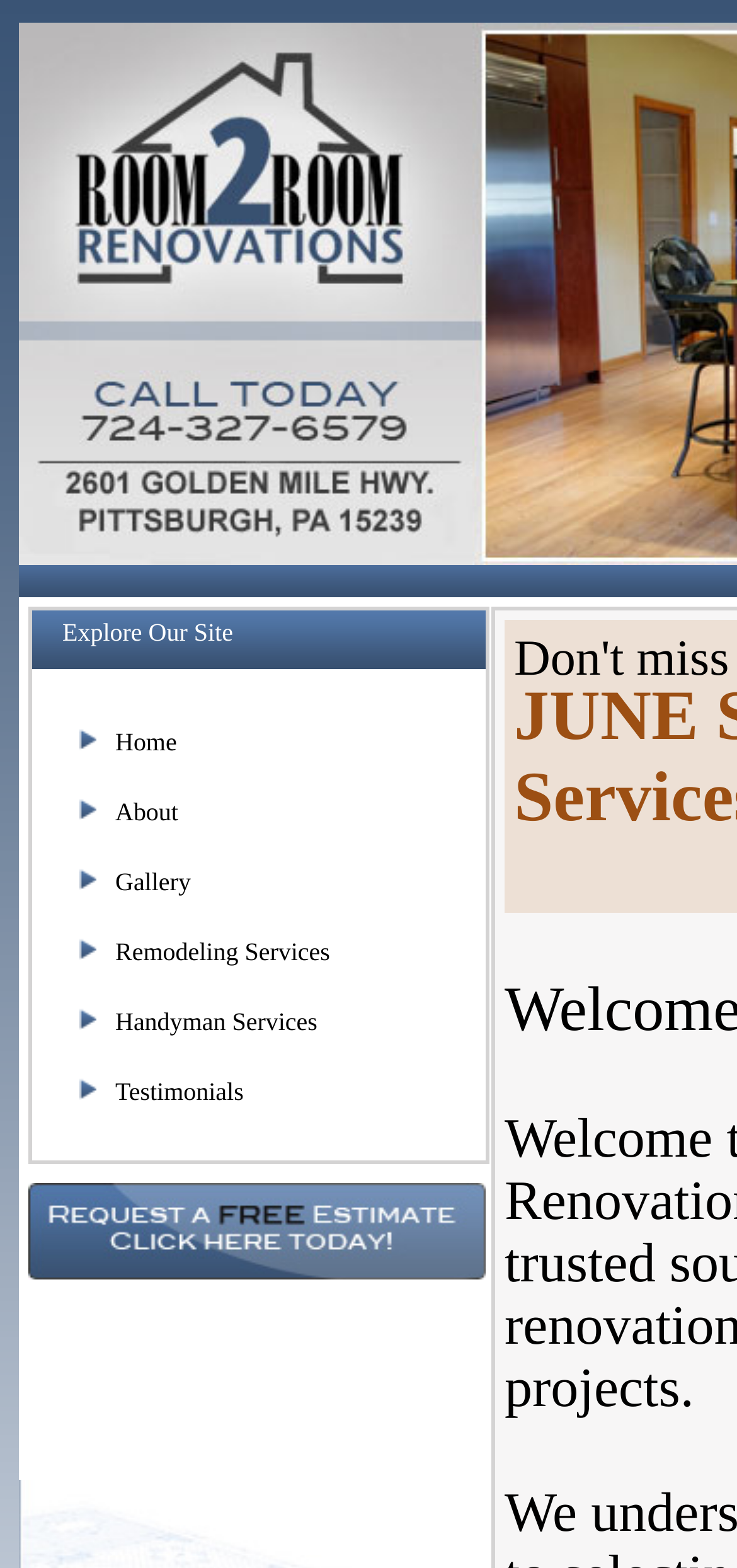Offer a detailed account of what is visible on the webpage.

The webpage is the homepage of Room2Room Renovations, a company that offers renovation and handyman services. At the top of the page, there is a row of navigation links, including "Home", "About", "Gallery", "Remodeling Services", "Handyman Services", and "Testimonials". Each link is accompanied by a small image, likely an icon or a logo. 

Below the navigation links, there is a prominent call-to-action button or link, which takes up a significant portion of the page width. The button is centered horizontally and is positioned roughly in the middle of the page vertically.